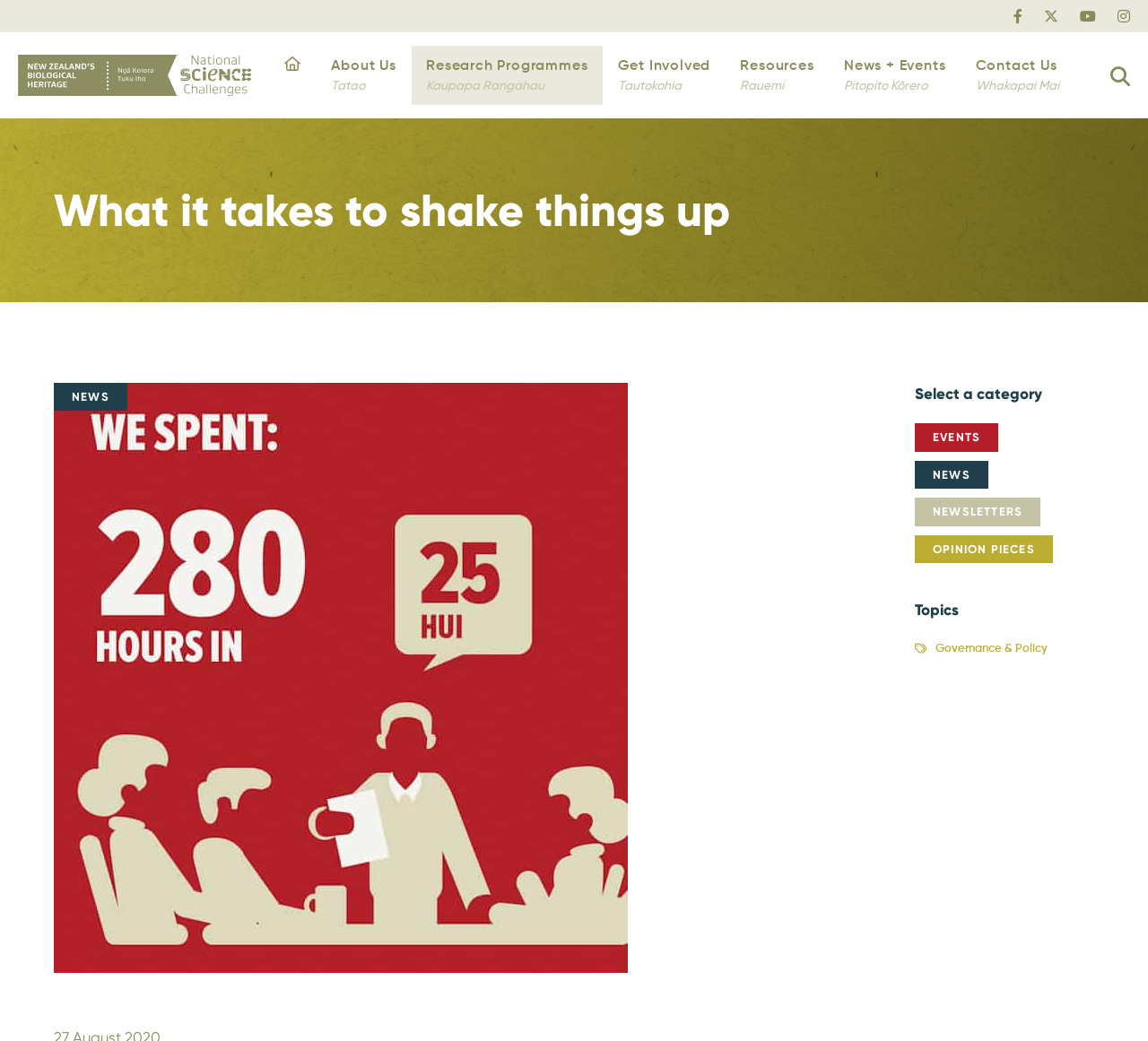Please determine the bounding box coordinates of the element to click in order to execute the following instruction: "Learn about Research Programmes". The coordinates should be four float numbers between 0 and 1, specified as [left, top, right, bottom].

[0.358, 0.044, 0.525, 0.101]